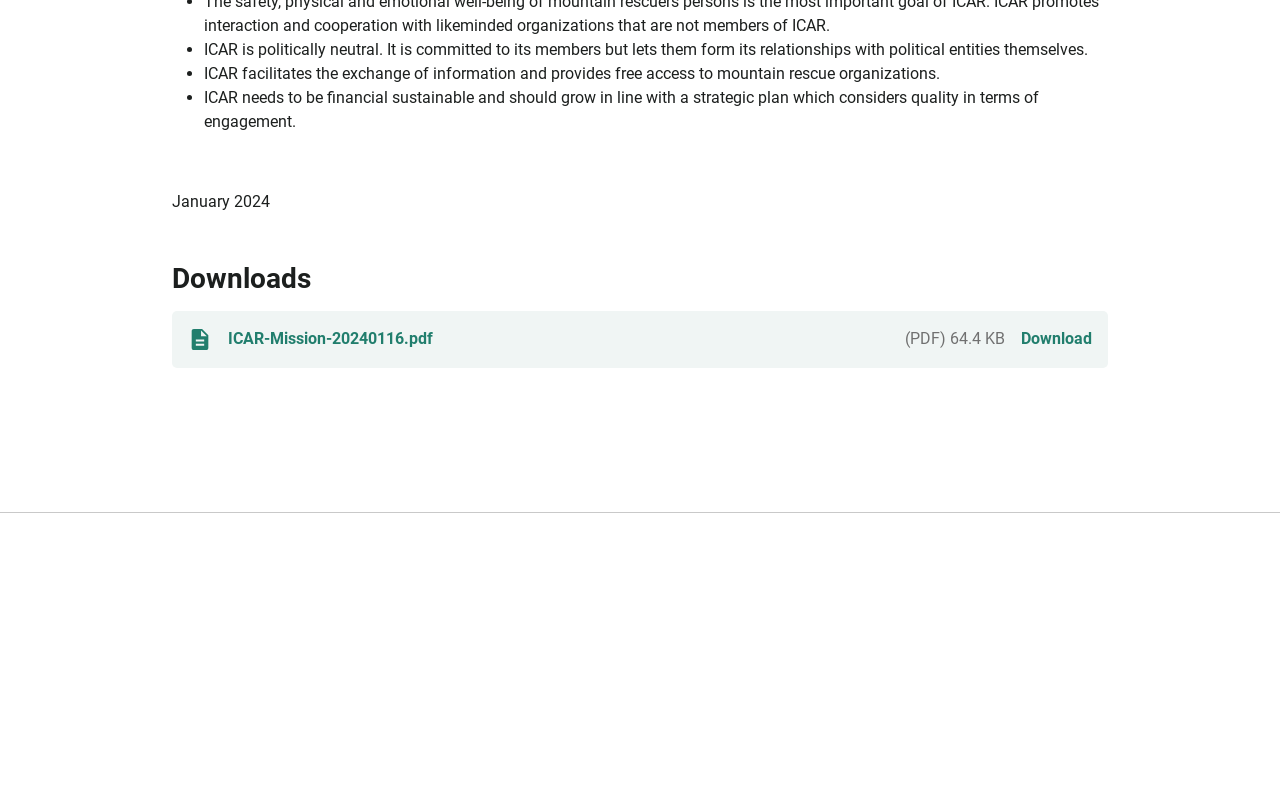Bounding box coordinates should be in the format (top-left x, top-left y, bottom-right x, bottom-right y) and all values should be floating point numbers between 0 and 1. Determine the bounding box coordinate for the UI element described as: alt="Everywhere Communications"

[0.712, 0.859, 0.838, 0.928]